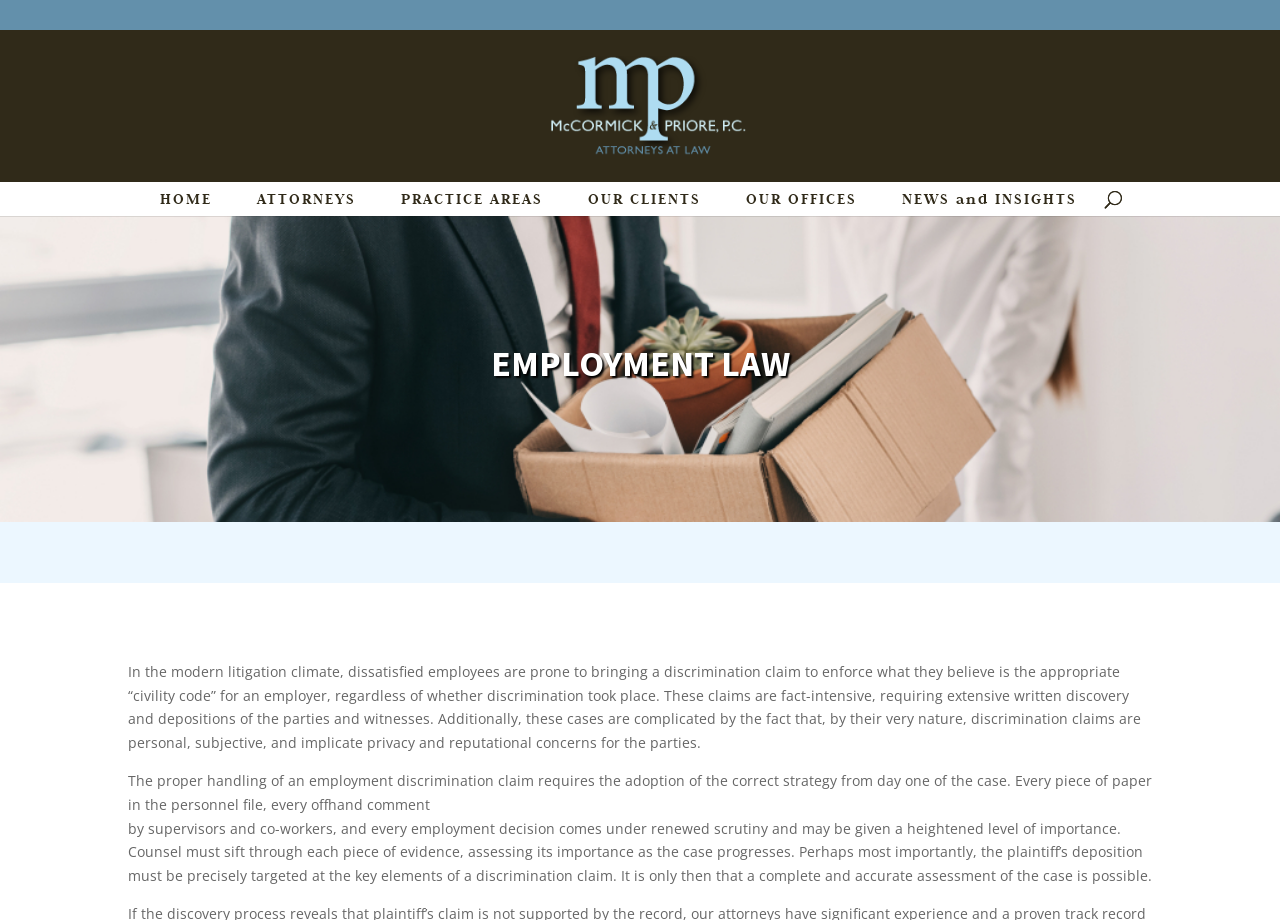Please identify the coordinates of the bounding box for the clickable region that will accomplish this instruction: "View the shopping cart".

None